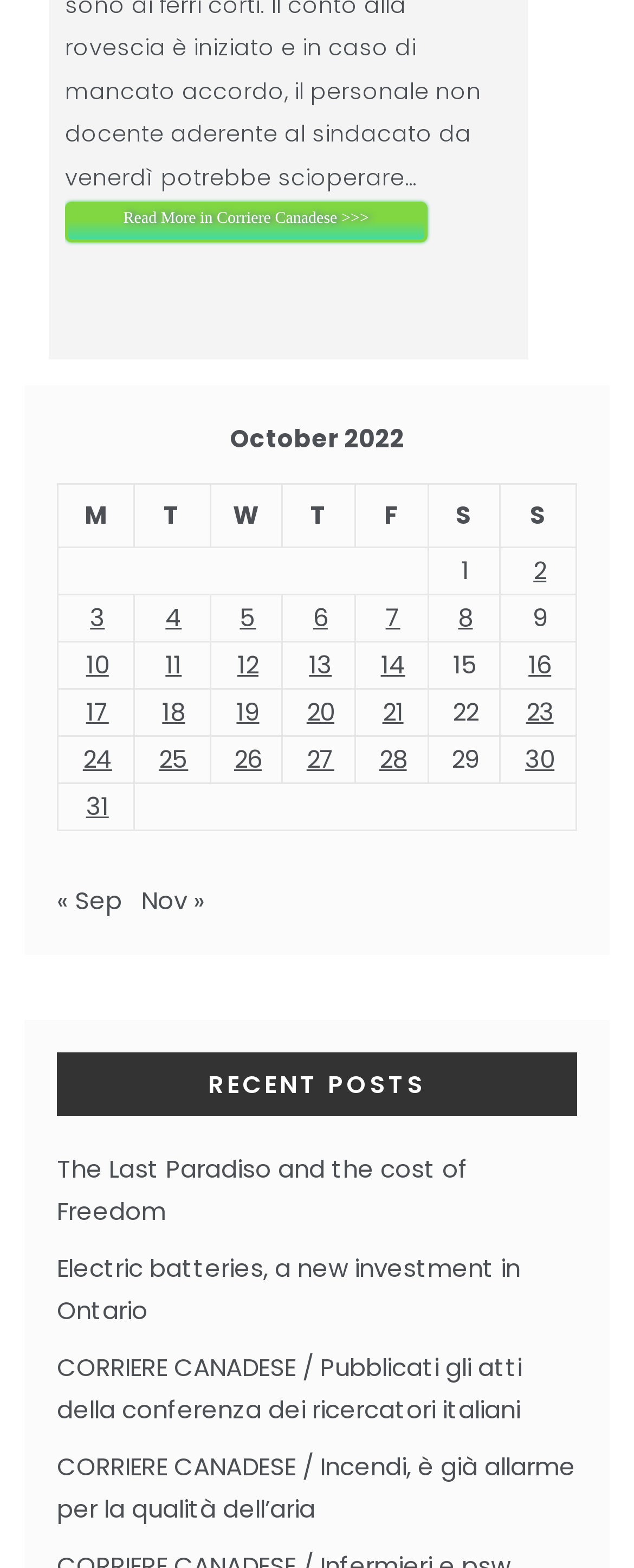How many columns are in the table?
Please provide a full and detailed response to the question.

The table has column headers 'M', 'T', 'W', 'T', 'F', 'S', and 'S', indicating that there are 7 columns in the table.